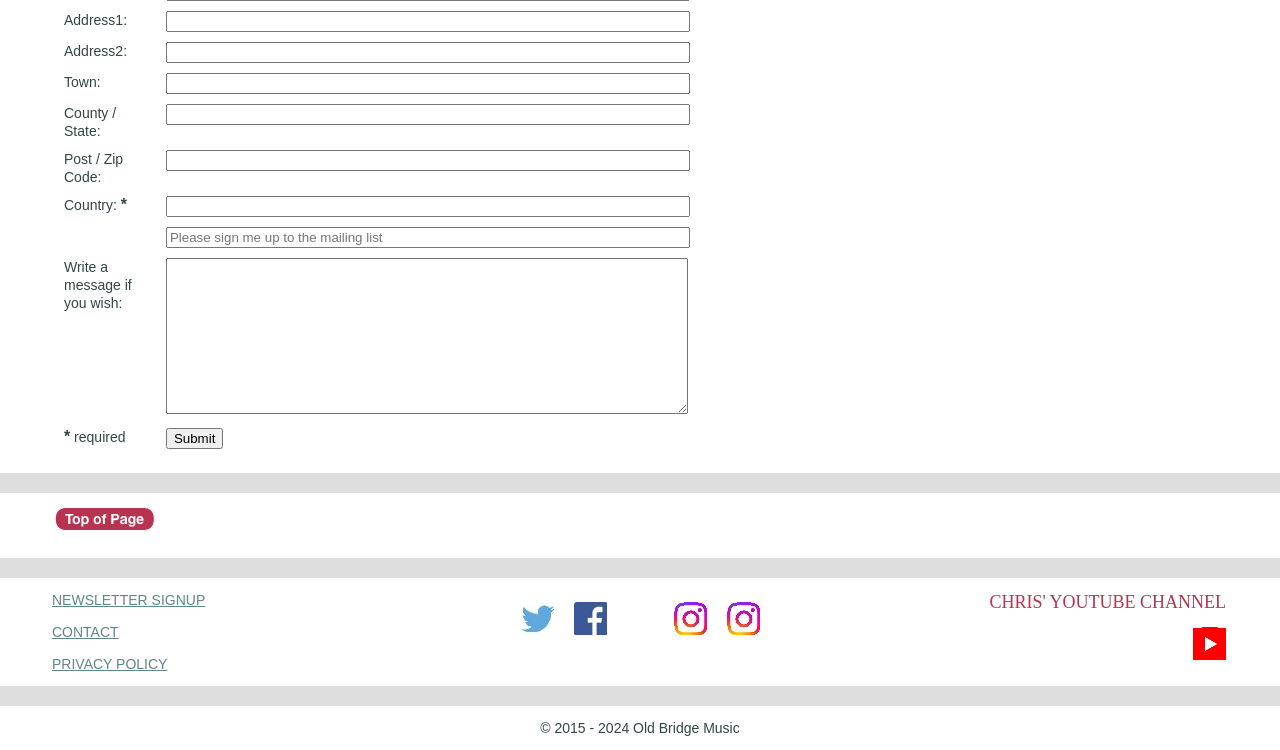Identify the bounding box coordinates for the UI element described as: "name="messageArea2"".

[0.13, 0.344, 0.538, 0.552]